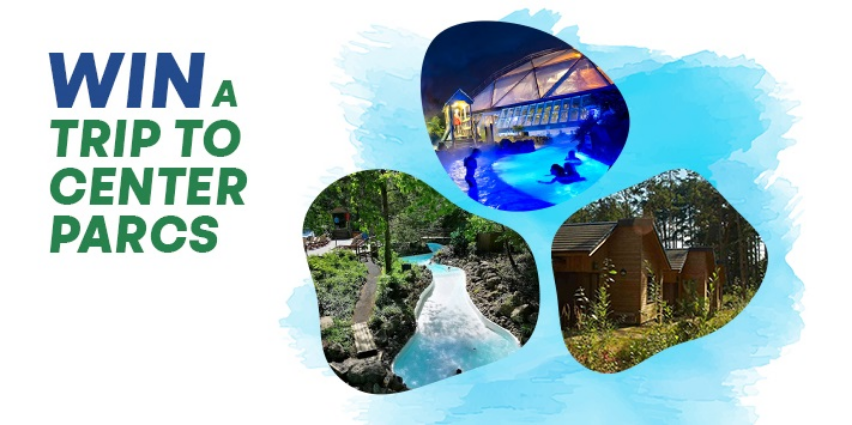What type of structure covers the indoor pool area?
Provide a comprehensive and detailed answer to the question.

The top right scene displays a vibrant indoor pool area, where guests enjoy a relaxing swim under a glass-roofed structure, suggesting a perfect refuge regardless of the weather outside.